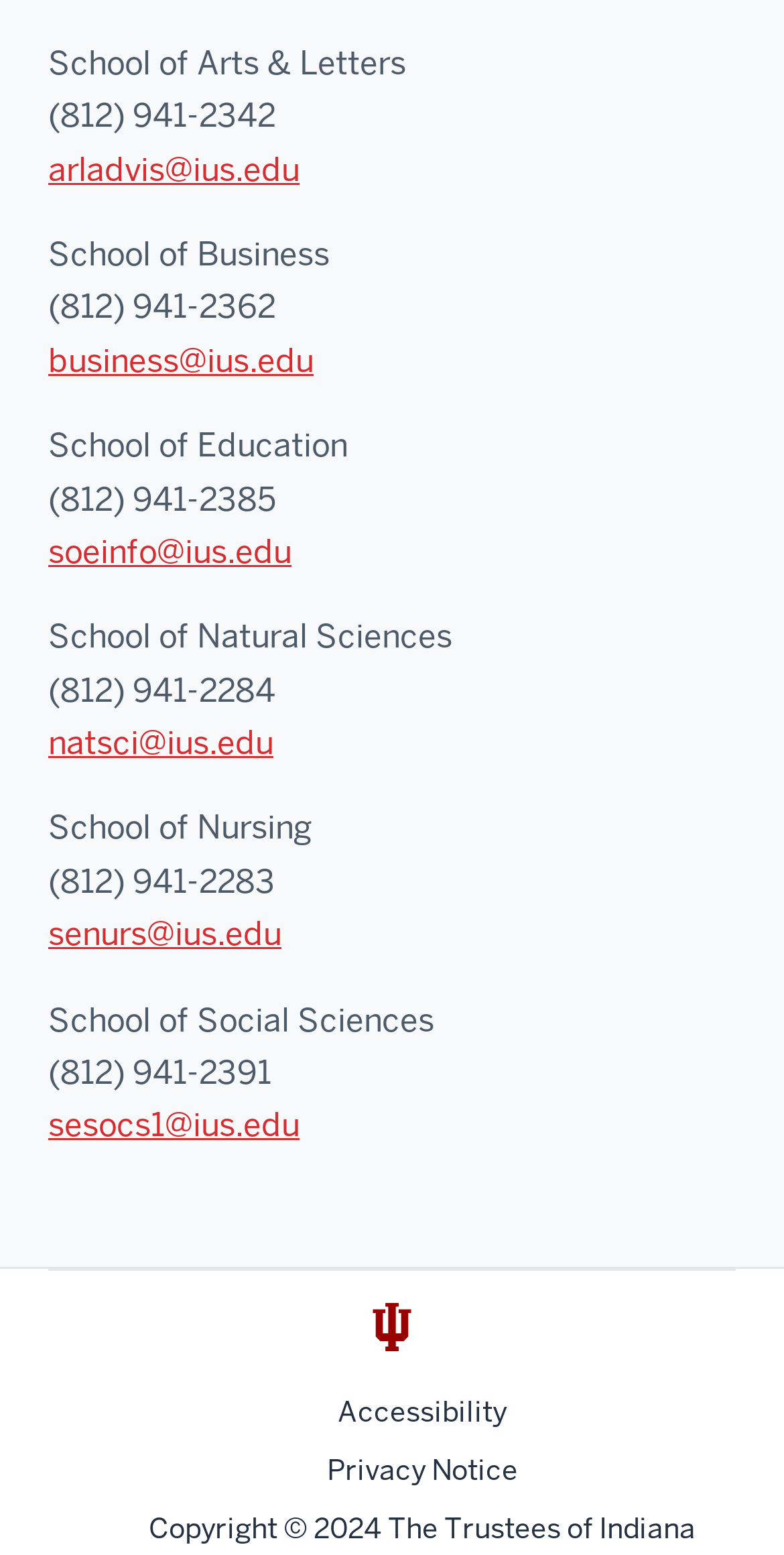Identify the bounding box coordinates of the clickable region required to complete the instruction: "Check Accessibility". The coordinates should be given as four float numbers within the range of 0 and 1, i.e., [left, top, right, bottom].

[0.431, 0.896, 0.646, 0.919]